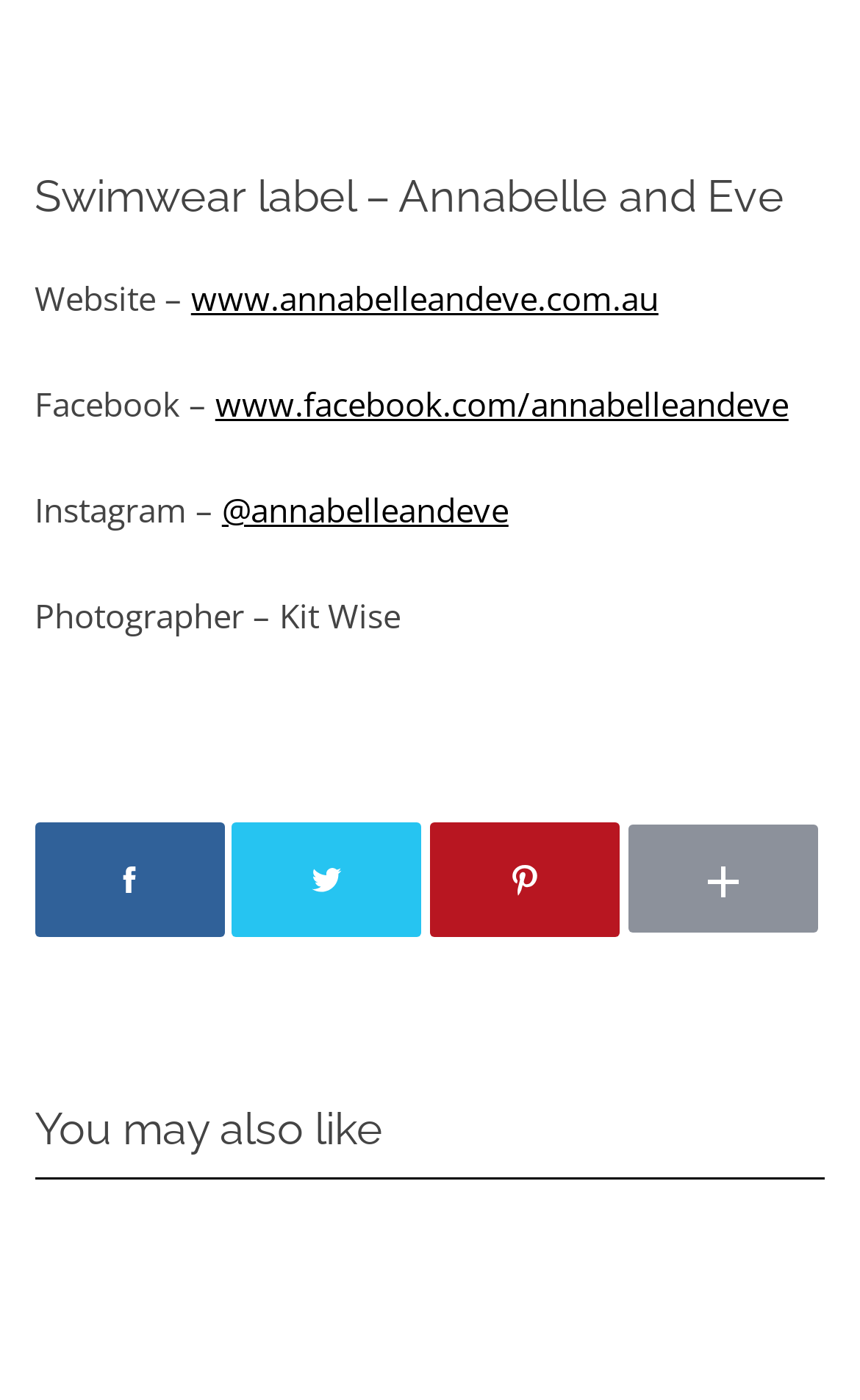Provide your answer in a single word or phrase: 
How many links are there below the photographer's name?

3